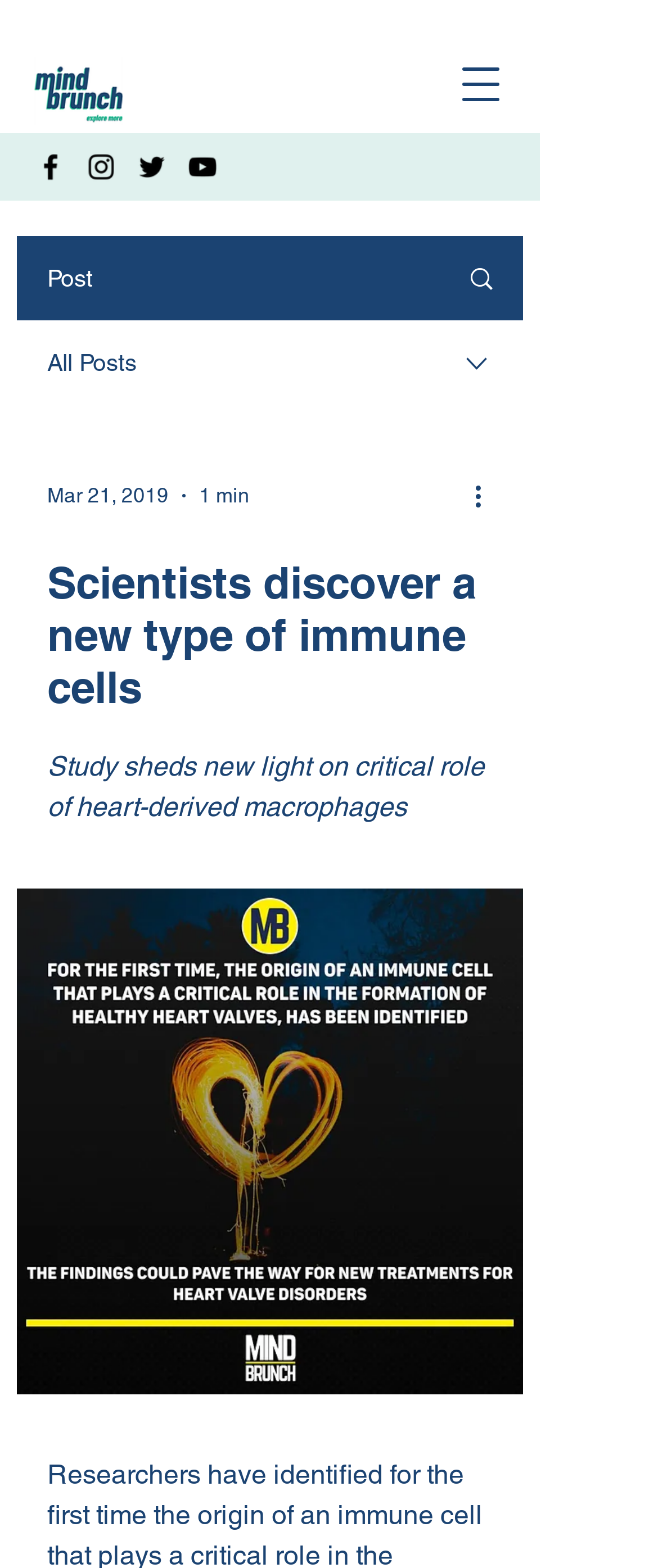Specify the bounding box coordinates of the area that needs to be clicked to achieve the following instruction: "Select a date from the dropdown".

[0.026, 0.204, 0.795, 0.258]